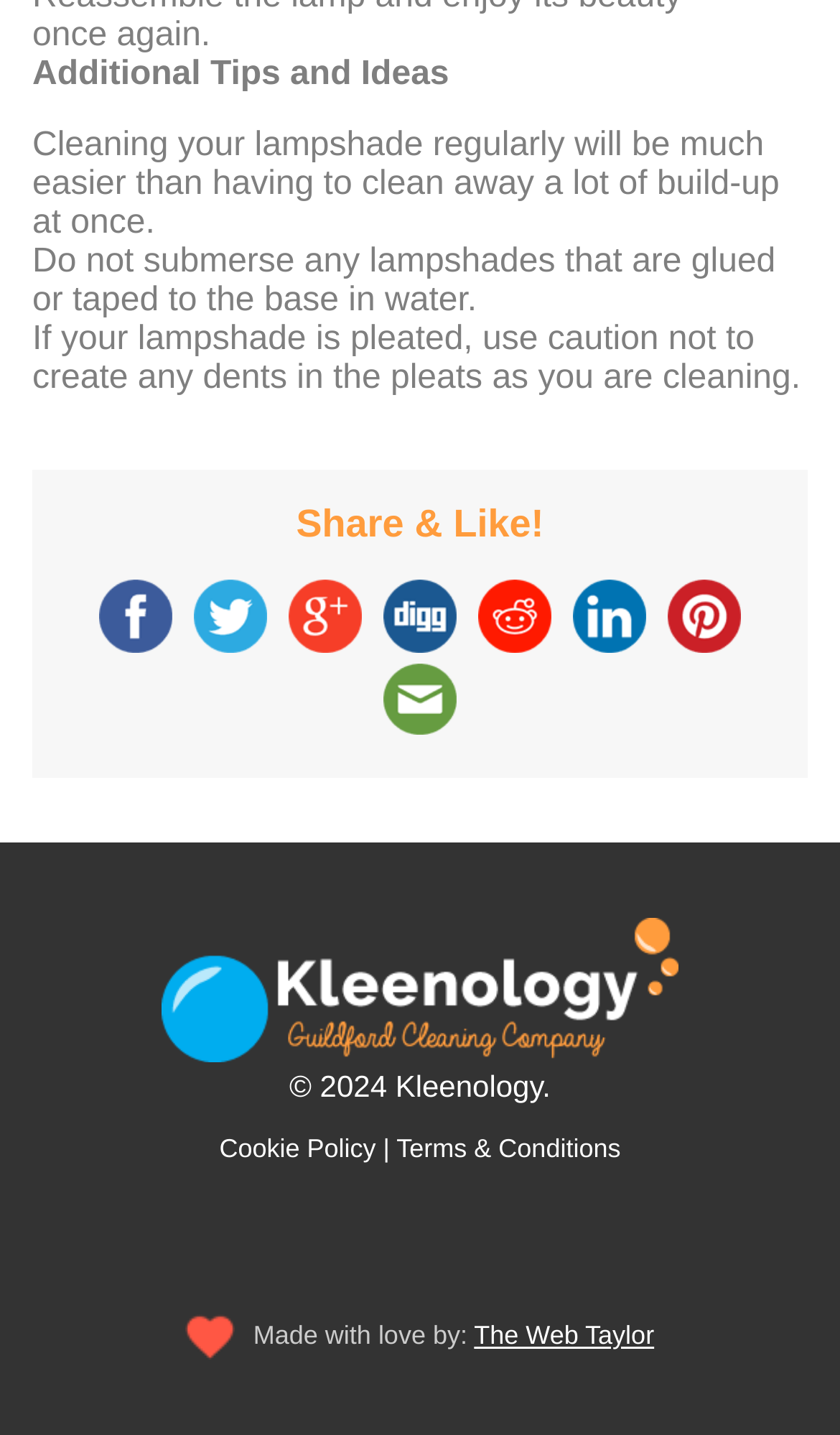Find and provide the bounding box coordinates for the UI element described with: "parent_node: Share & Like!".

[0.449, 0.404, 0.551, 0.454]